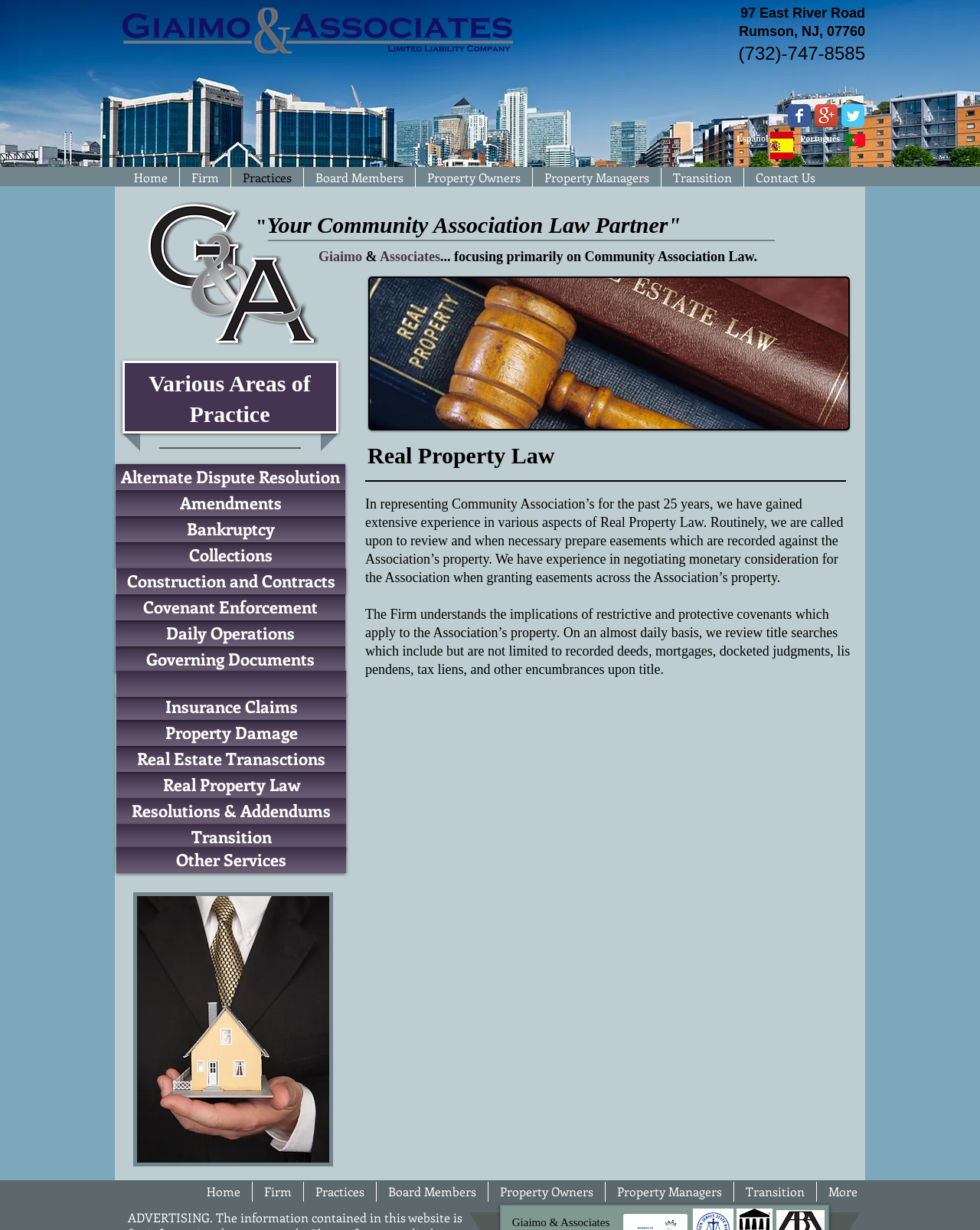Create an elaborate caption that covers all aspects of the webpage.

The webpage is about Real Property Law, specifically focusing on Community Association Law. At the top, there is a header section with the law firm's name, "Giaimo & Associates", and their contact information, including address, phone number, and social media links. Below the header, there is a navigation menu with links to various sections of the website, such as "Home", "Firm", "Practices", and "Contact Us".

The main content area is divided into two columns. The left column has a list of links to different practice areas, including "Real Property Law", "Real Estate Transactions", "Property Damage", and "Insurance Claims", among others. The right column has a brief introduction to the law firm, stating that they have extensive experience in various aspects of Real Property Law and have been representing Community Associations for over 25 years.

Below the introduction, there is a section with three paragraphs of text, discussing the firm's experience in reviewing and preparing easements, understanding the implications of restrictive and protective covenants, and reviewing title searches. There is also a heading that reads "Real Property Law" and a subheading that says "Giaimo & Associates... focusing primarily on Community Association Law."

Further down the page, there is a section with links to additional services, including "Construction and Contracts", "Resolutions & Addendums", "Transition", and "Other Services". At the bottom of the page, there is a footer section with another navigation menu and a copyright notice.

Throughout the page, there are several images, including a logo, social media icons, and a background image. The overall layout is clean and organized, making it easy to navigate and find the desired information.